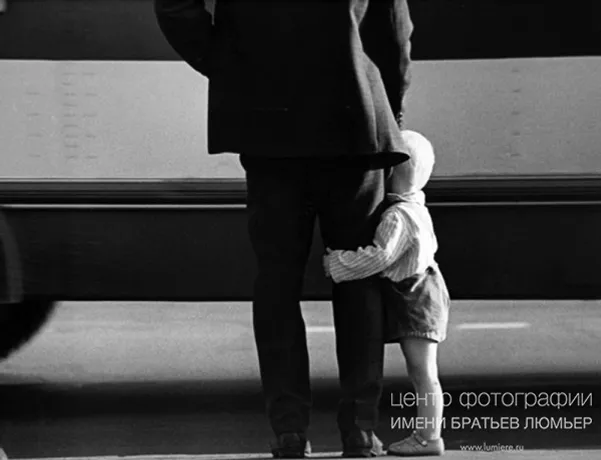Describe all the elements in the image with great detail.

This poignant black and white photograph, titled "Father and son. 1960th," captures a tender moment between a father and his young child. The child, dressed in a light-colored sweater and shorts, clings to the leg of the father, who stands protectively beside him. The subtle details in this image speak volumes about the deep bond between parent and child, evoking feelings of safety and warmth. The background suggests a busy urban environment, while the focus remains on the intimate connection shared in this fleeting moment. This piece is part of the exhibition "I know them...Exhibition to the Igor Gnevashev’s memory," held at the Lumiere Brothers Gallery in Moscow, showcasing the poignant themes of family and relationships in photography from the 1960s.